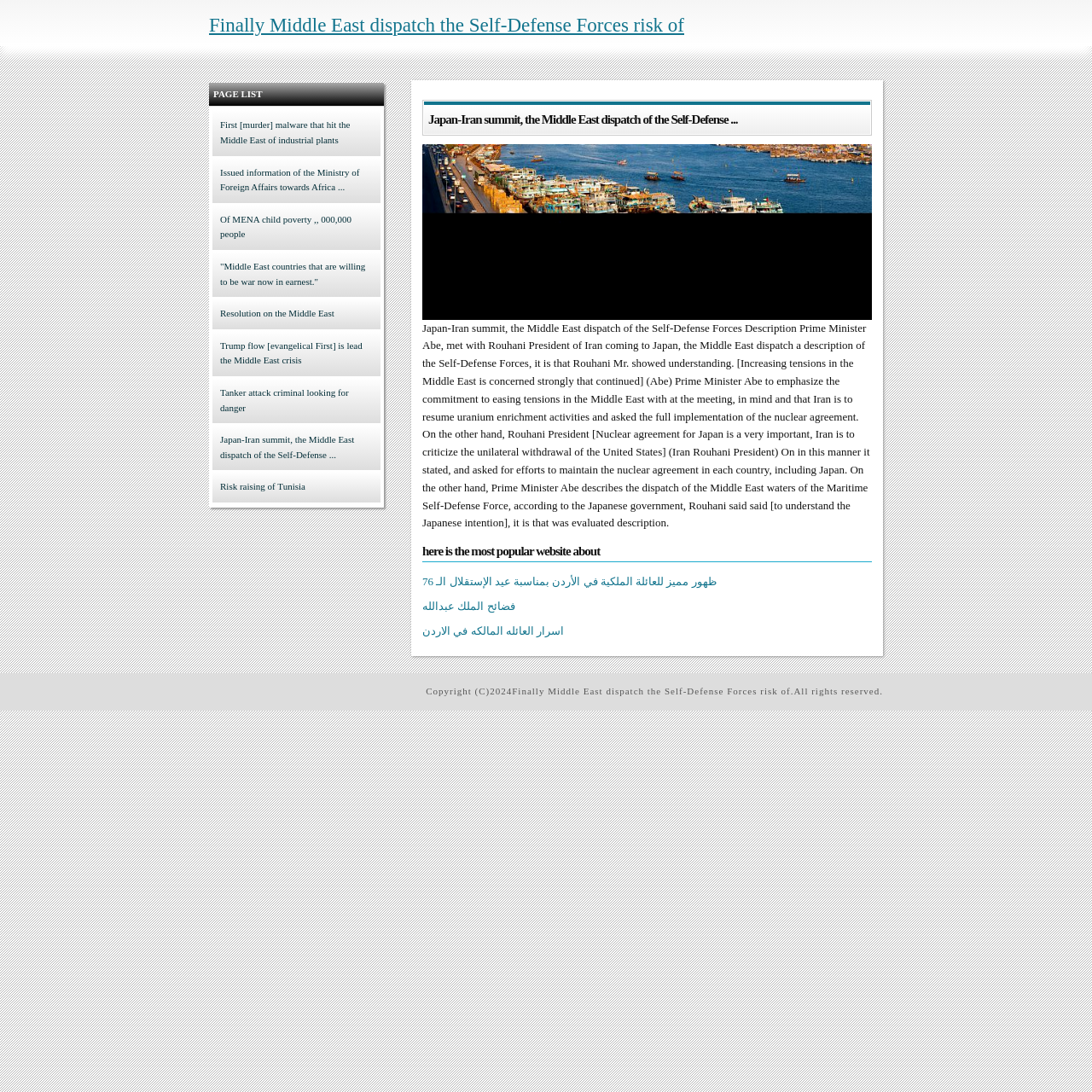Pinpoint the bounding box coordinates of the area that must be clicked to complete this instruction: "Search for something".

None